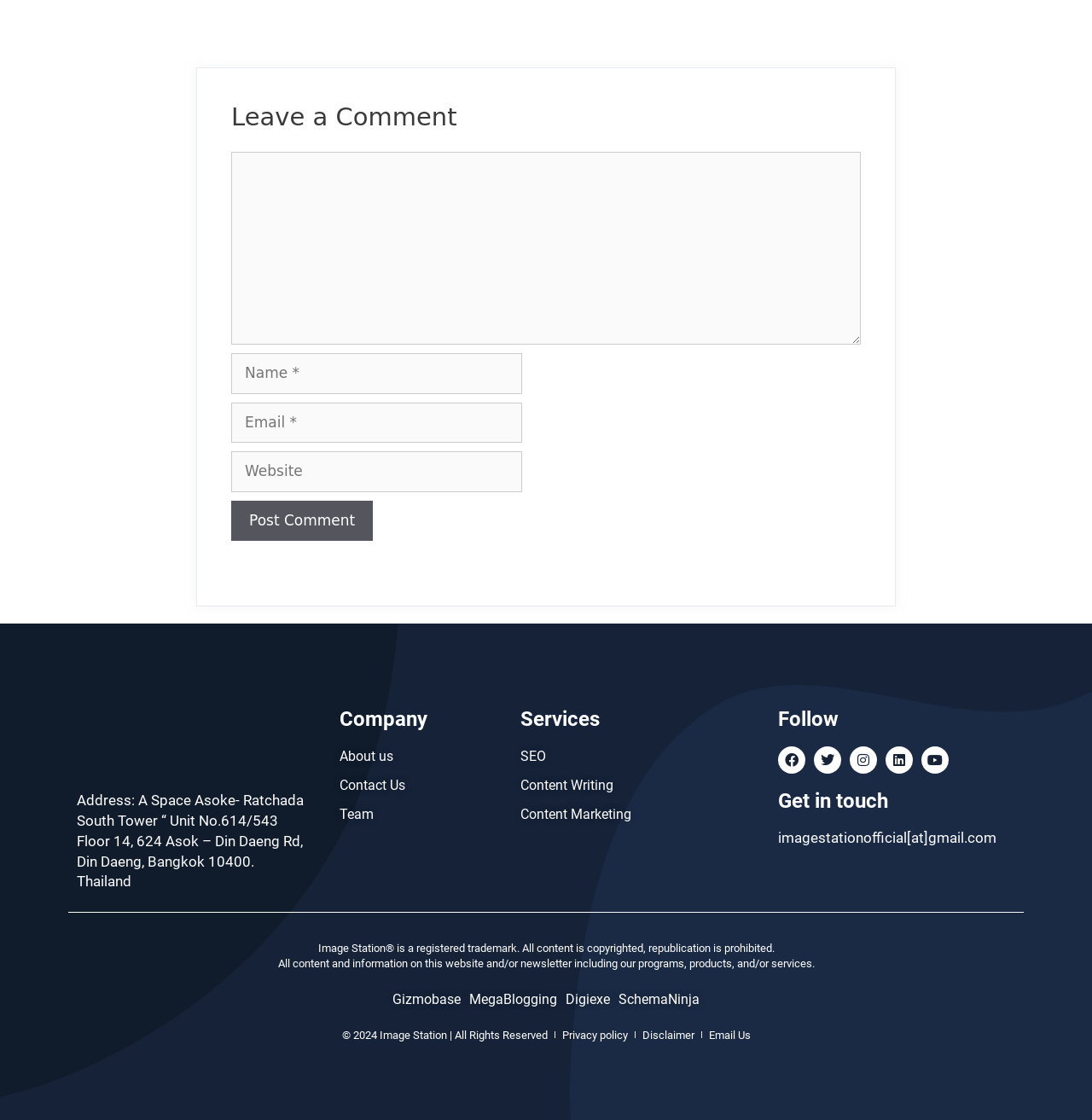Show the bounding box coordinates for the element that needs to be clicked to execute the following instruction: "learn about the company". Provide the coordinates in the form of four float numbers between 0 and 1, i.e., [left, top, right, bottom].

[0.311, 0.666, 0.461, 0.684]